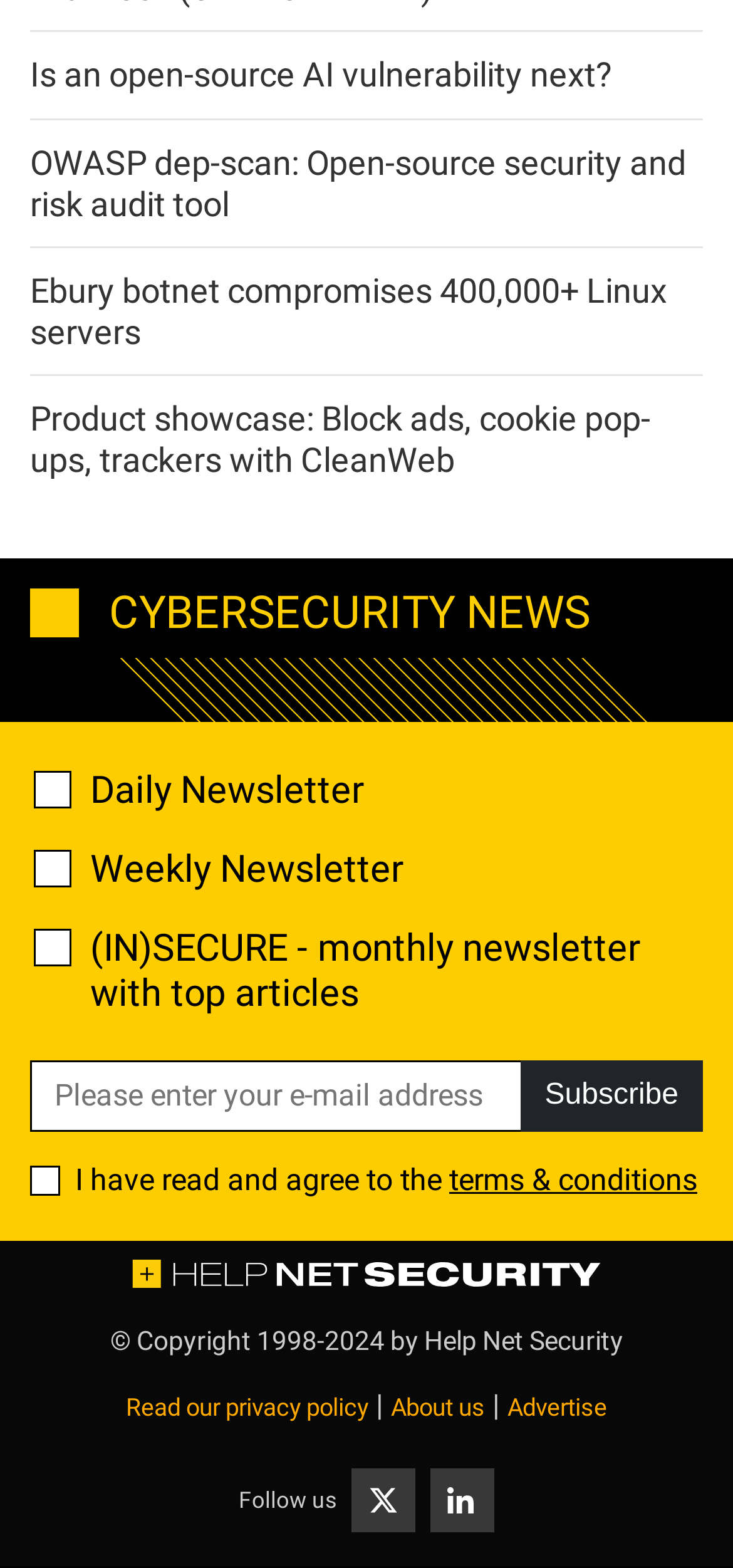Identify the bounding box coordinates for the element that needs to be clicked to fulfill this instruction: "Read the cybersecurity news". Provide the coordinates in the format of four float numbers between 0 and 1: [left, top, right, bottom].

[0.041, 0.035, 0.836, 0.06]